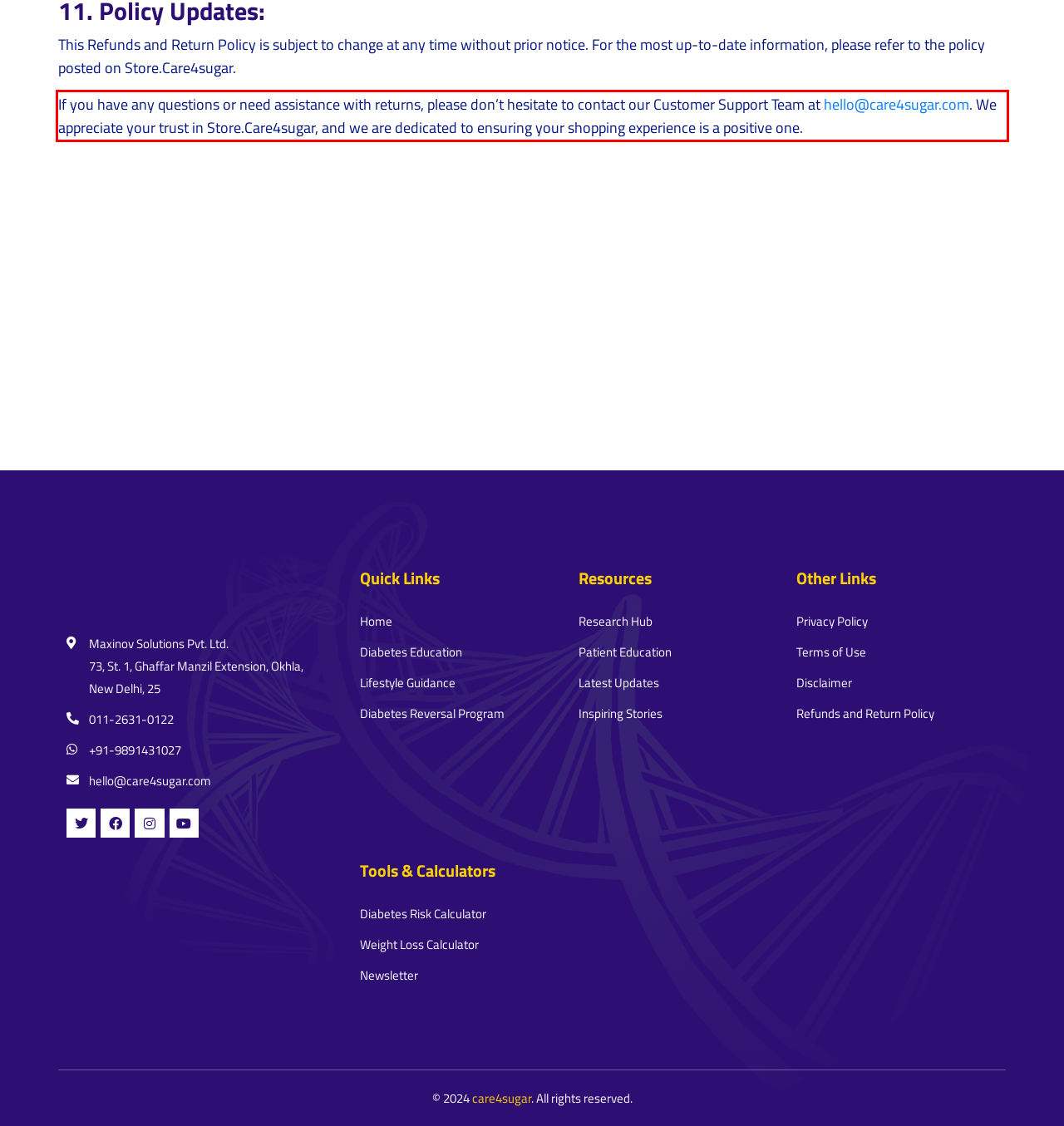Using the provided webpage screenshot, recognize the text content in the area marked by the red bounding box.

If you have any questions or need assistance with returns, please don’t hesitate to contact our Customer Support Team at hello@care4sugar.com. We appreciate your trust in Store.Care4sugar, and we are dedicated to ensuring your shopping experience is a positive one.